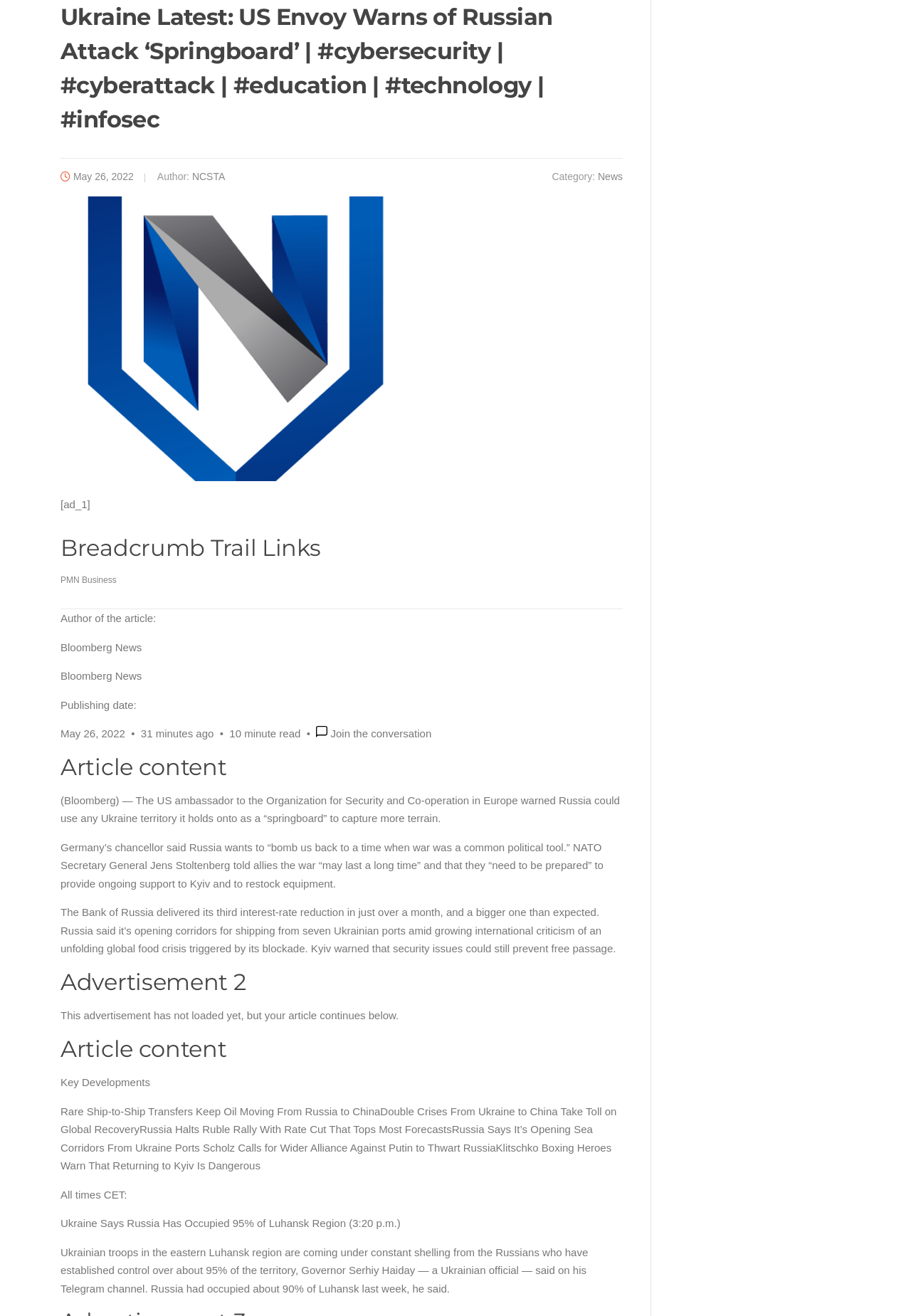Determine the main heading text of the webpage.

Ukraine Latest: US Envoy Warns of Russian Attack ‘Springboard’ | #cybersecurity | #cyberattack | #education | #technology | #infosec